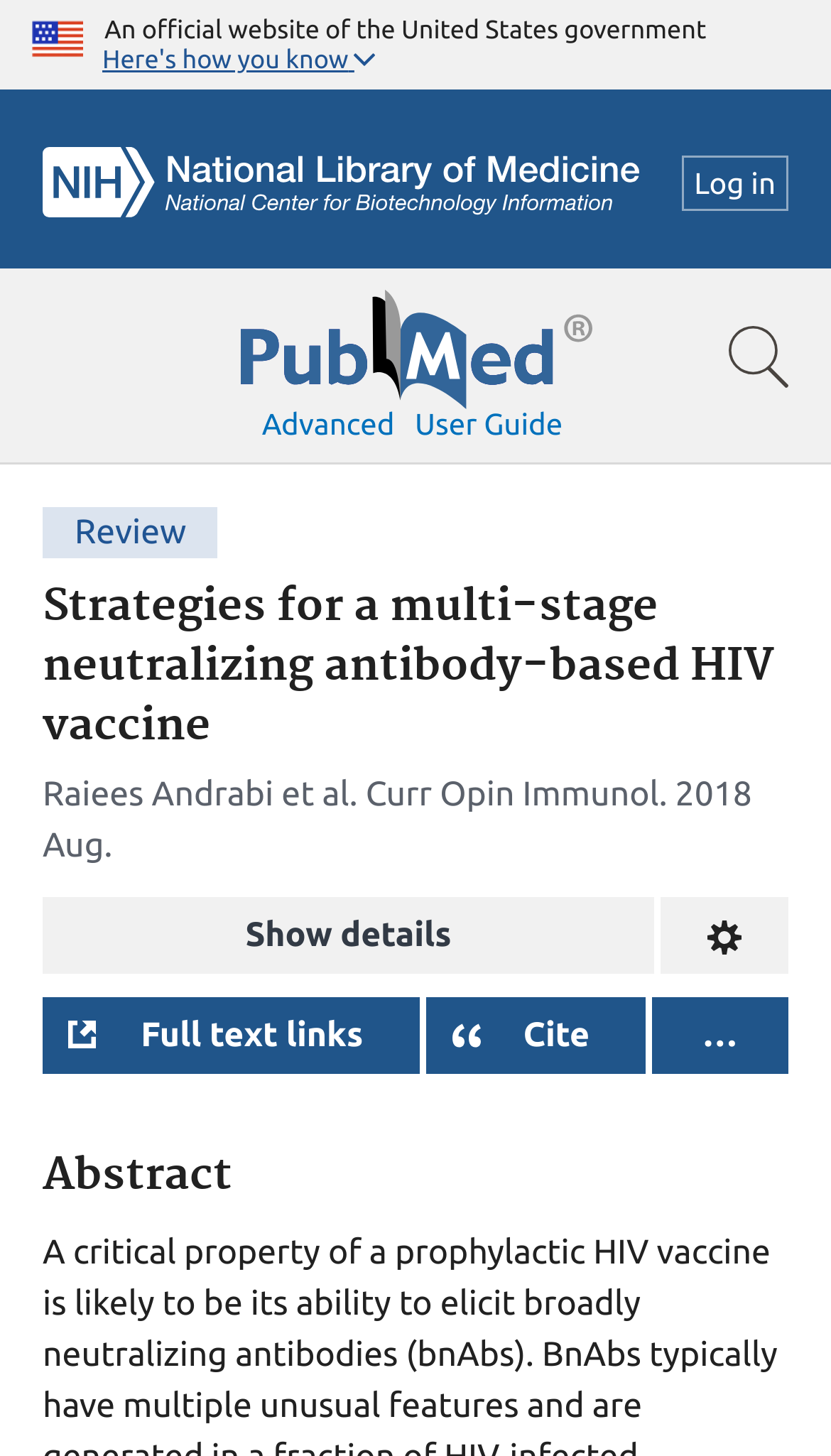Determine the bounding box coordinates of the clickable region to carry out the instruction: "View full article details".

[0.051, 0.616, 0.787, 0.669]